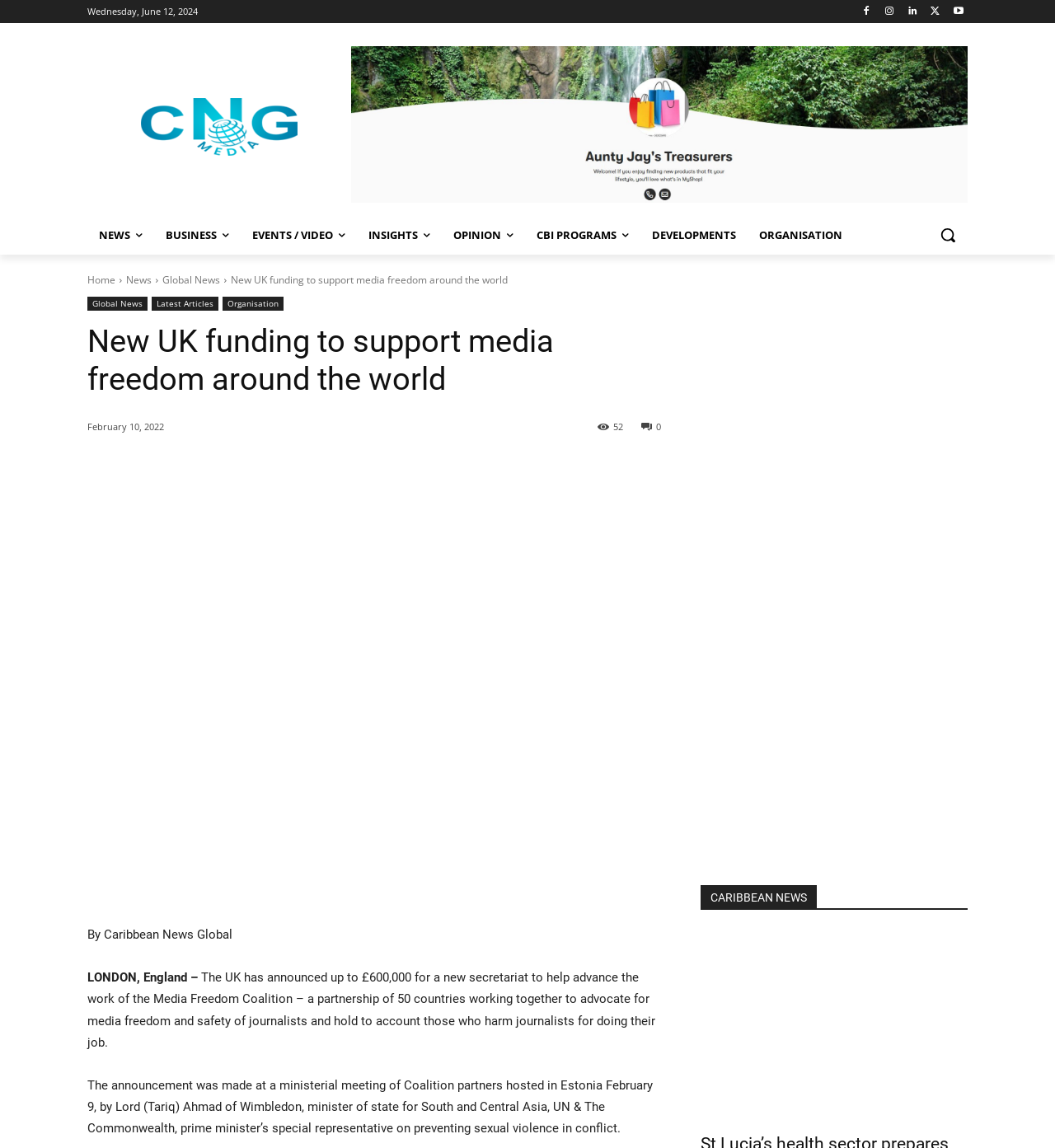Please study the image and answer the question comprehensively:
What is the date of the news article?

I found the date of the news article by looking at the time element with the text 'February 10, 2022' which is located at the top of the article.